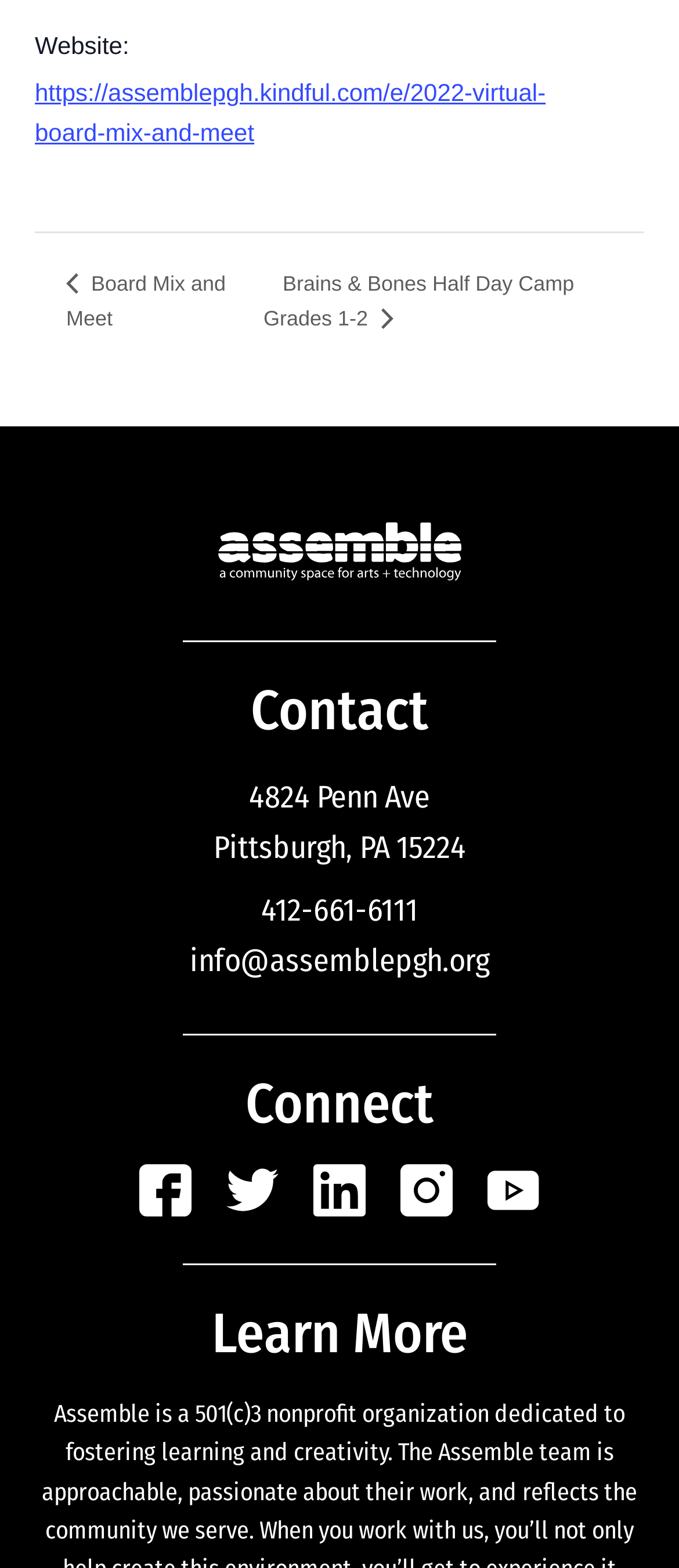Determine the bounding box coordinates of the clickable region to carry out the instruction: "Call the phone number".

[0.385, 0.569, 0.615, 0.594]